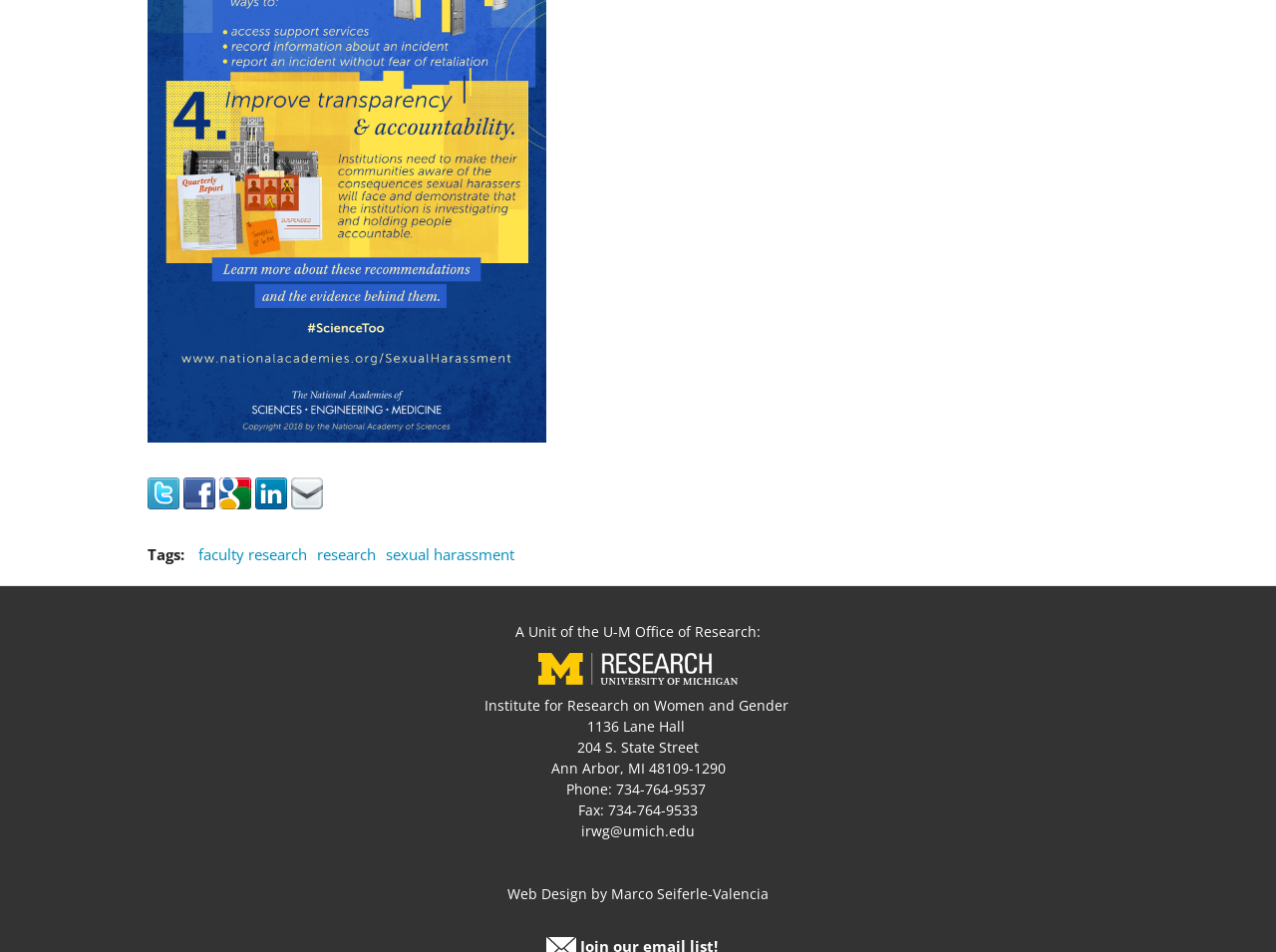Pinpoint the bounding box coordinates of the clickable element to carry out the following instruction: "Click on the HOME link."

None